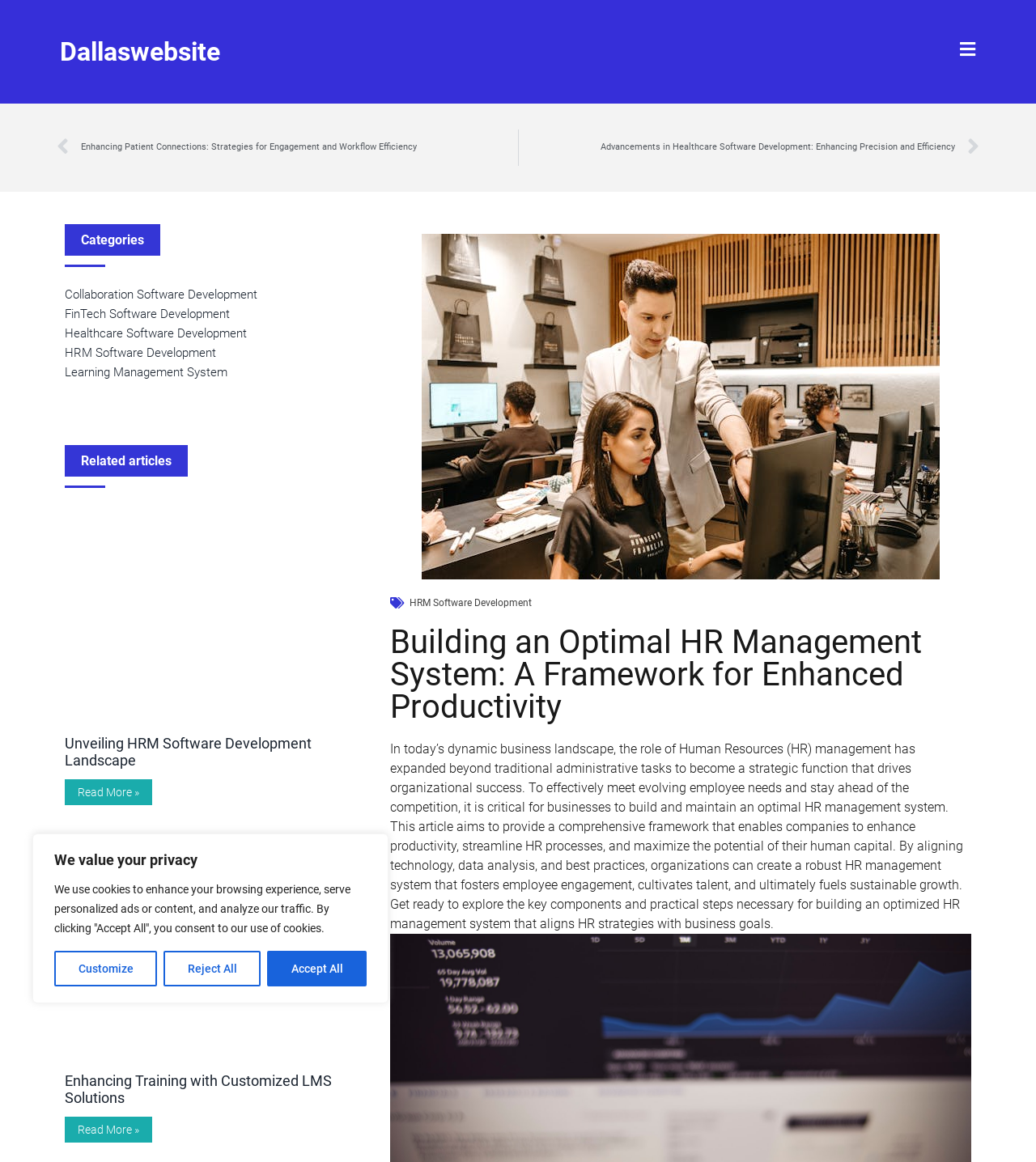Please locate the bounding box coordinates of the region I need to click to follow this instruction: "Read more about 'Unveiling HRM Software Development Landscape'".

[0.062, 0.671, 0.147, 0.693]